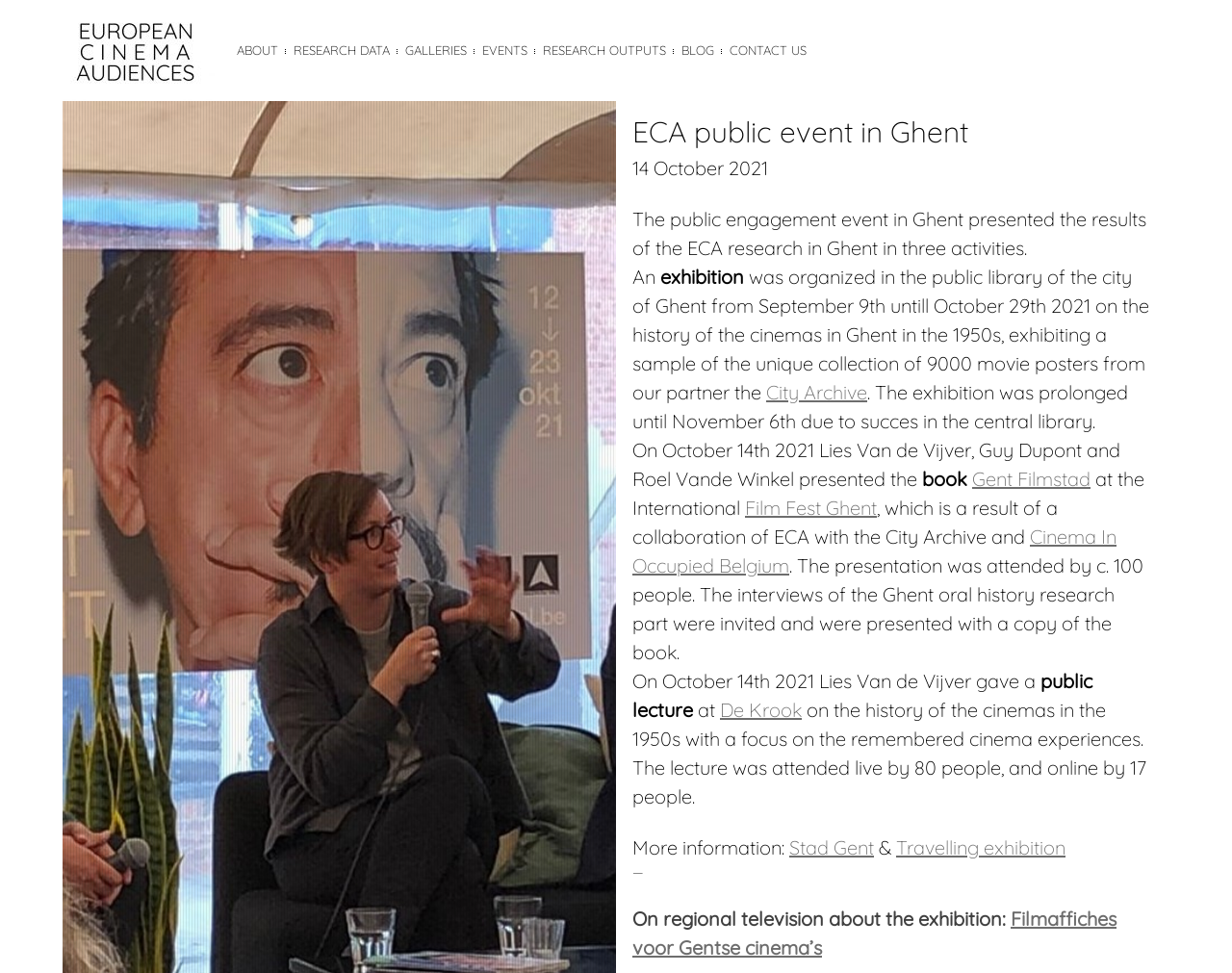Offer an extensive depiction of the webpage and its key elements.

The webpage is about an ECA public event in Ghent, which is a European Cinema Audiences event. At the top left corner, there is a link to "European Cinema Audiences" accompanied by an image with the same name. Below this, there is a navigation menu with links to "ABOUT", "RESEARCH DATA", "GALLERIES", "EVENTS", "RESEARCH OUTPUTS", "BLOG", and "CONTACT US".

The main content of the page is divided into sections, each with a heading. The first heading is "ECA public event in Ghent", followed by the date "14 October 2021". The next section describes the public engagement event in Ghent, which presented the results of the ECA research in three activities. 

Below this, there is a section about an exhibition organized in the public library of Ghent, which exhibited a sample of the unique collection of 9000 movie posters from the City Archive. The exhibition was prolonged until November 6th due to its success. 

The following section describes a book presentation event at the International Film Fest Ghent, where the book "Gent Filmstad" was presented. The presentation was attended by around 100 people. 

Next, there is a section about a public lecture given by Lies Van de Vijver at De Krook on the history of the cinemas in the 1950s. The lecture was attended live by 80 people and online by 17 people.

The final section provides more information about the event, with links to "Stad Gent" and "Travelling exhibition". There is also a static text "—" followed by a text "On regional television about the exhibition:", which links to "Filmaffiches voor Gentse cinema’s".